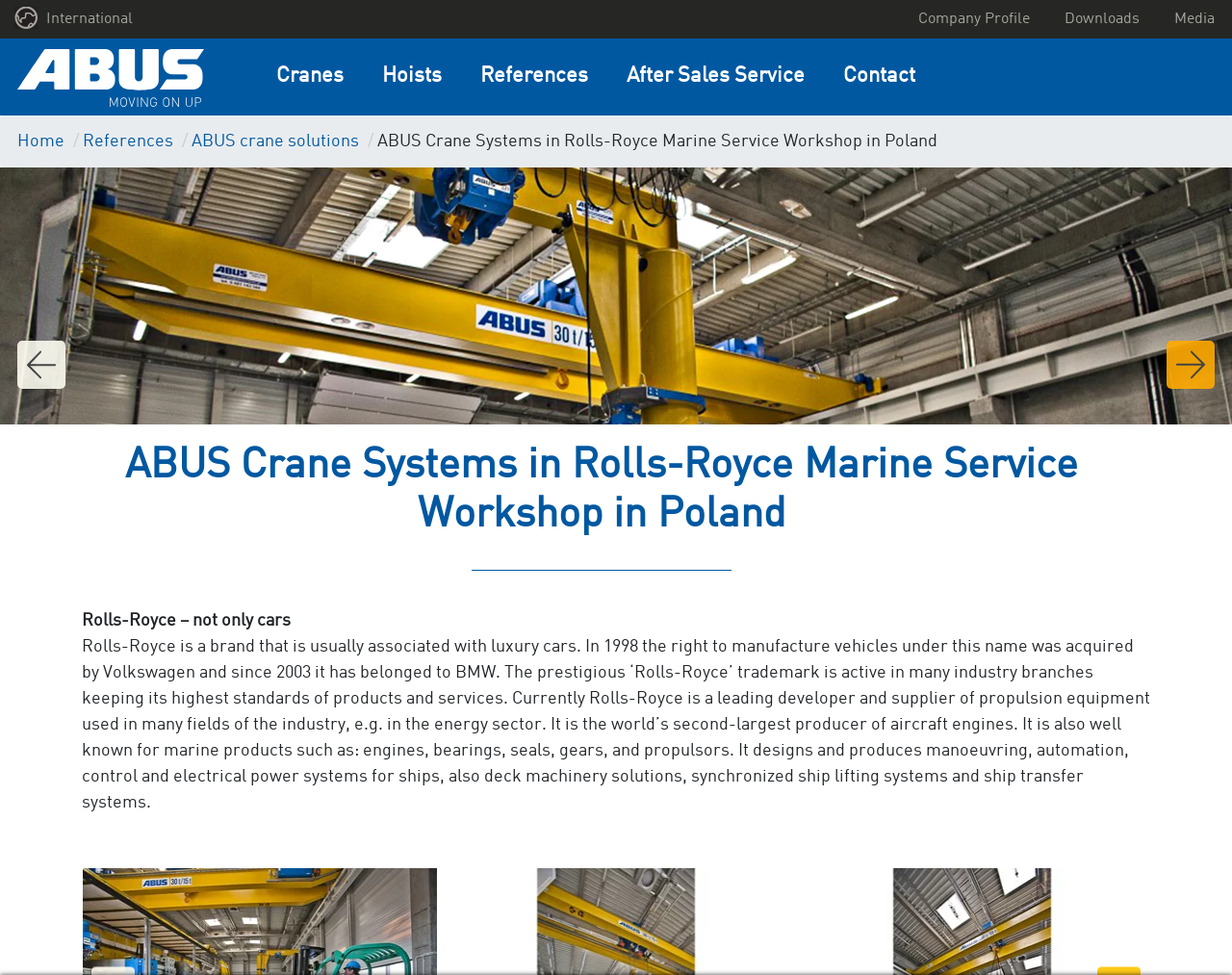Kindly provide the bounding box coordinates of the section you need to click on to fulfill the given instruction: "Click on 'fish downhill'".

None